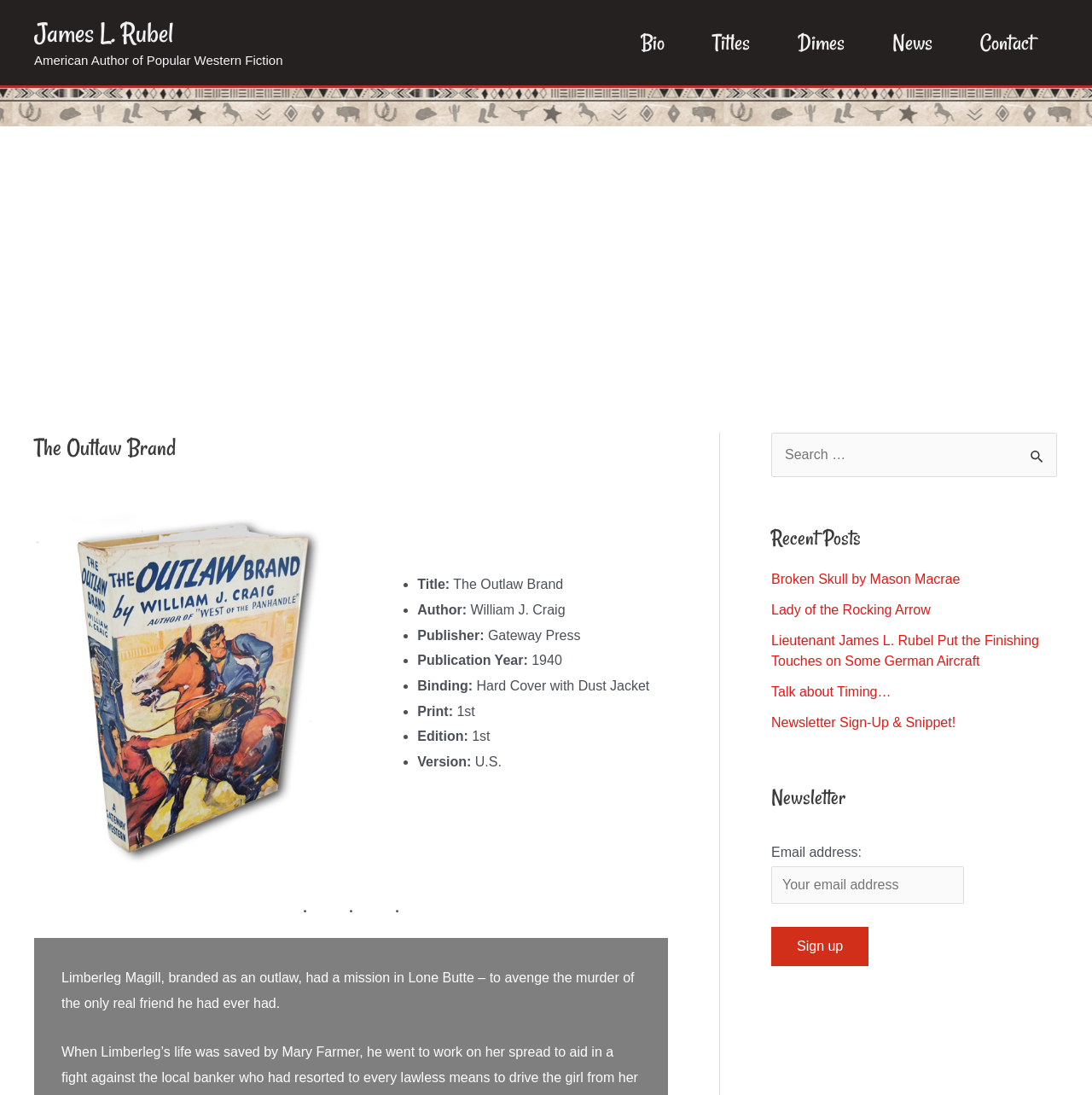Could you highlight the region that needs to be clicked to execute the instruction: "Search for something"?

[0.706, 0.395, 0.968, 0.436]